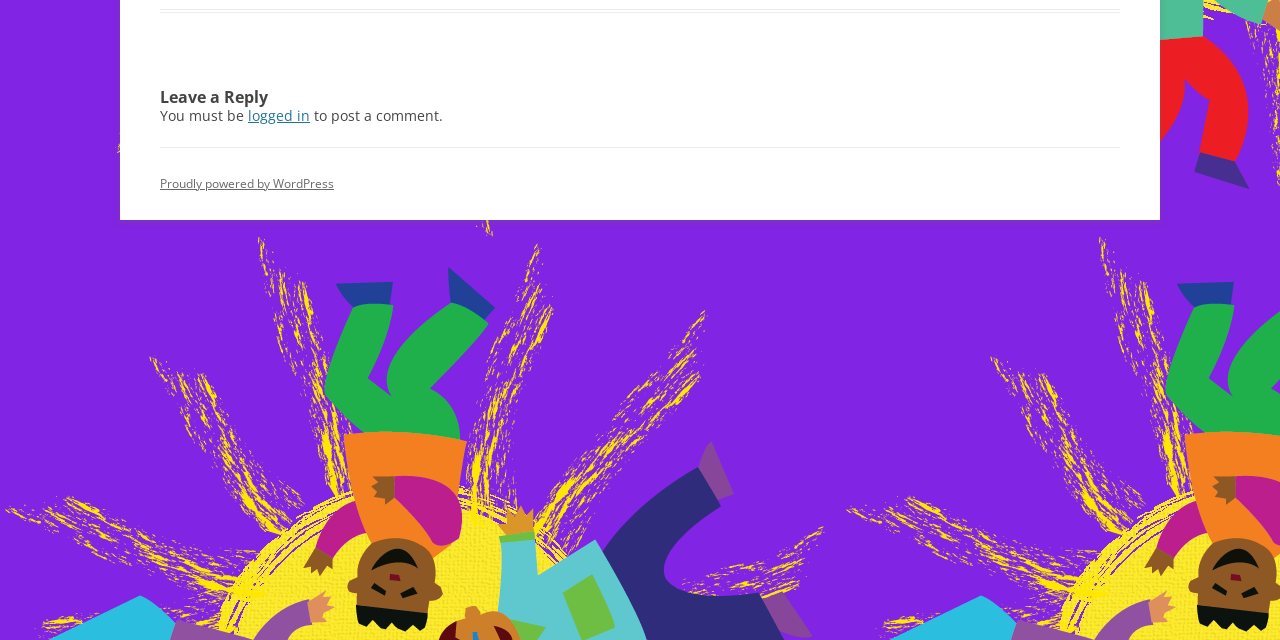Determine the bounding box coordinates for the UI element described. Format the coordinates as (top-left x, top-left y, bottom-right x, bottom-right y) and ensure all values are between 0 and 1. Element description: Proudly powered by WordPress

[0.125, 0.273, 0.261, 0.3]